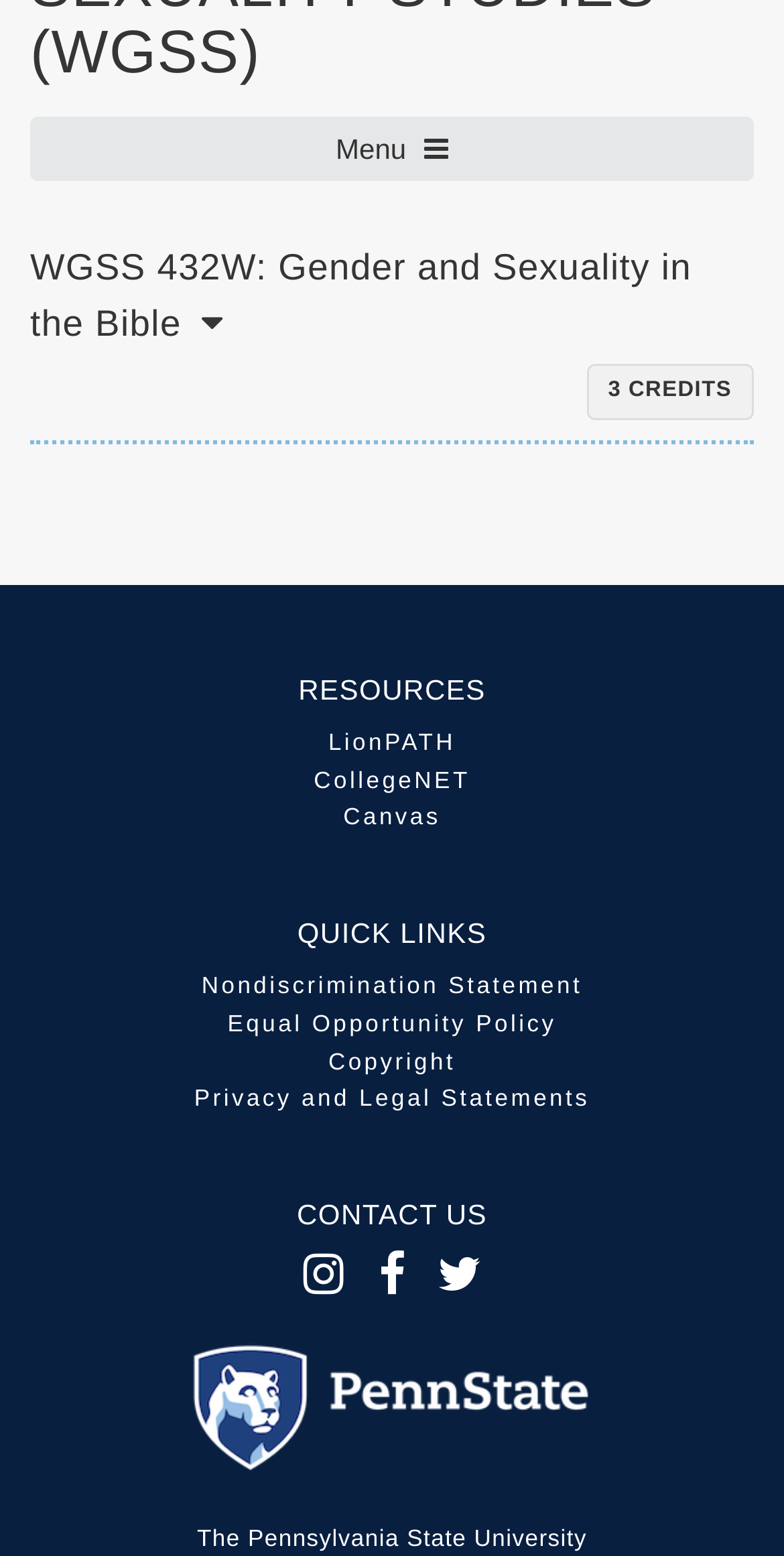Find the bounding box coordinates for the area that should be clicked to accomplish the instruction: "Contact us".

[0.379, 0.77, 0.621, 0.791]